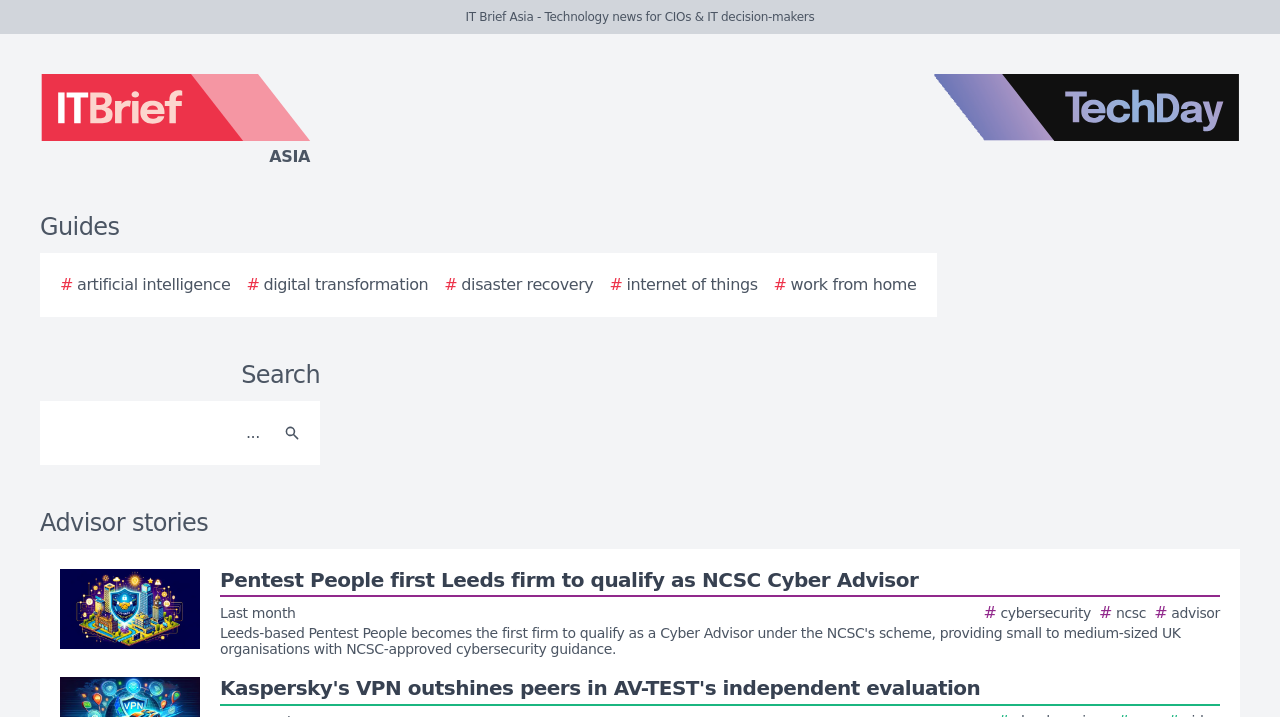Identify the bounding box coordinates of the clickable section necessary to follow the following instruction: "Click on the IT Brief Asia logo". The coordinates should be presented as four float numbers from 0 to 1, i.e., [left, top, right, bottom].

[0.0, 0.103, 0.438, 0.236]